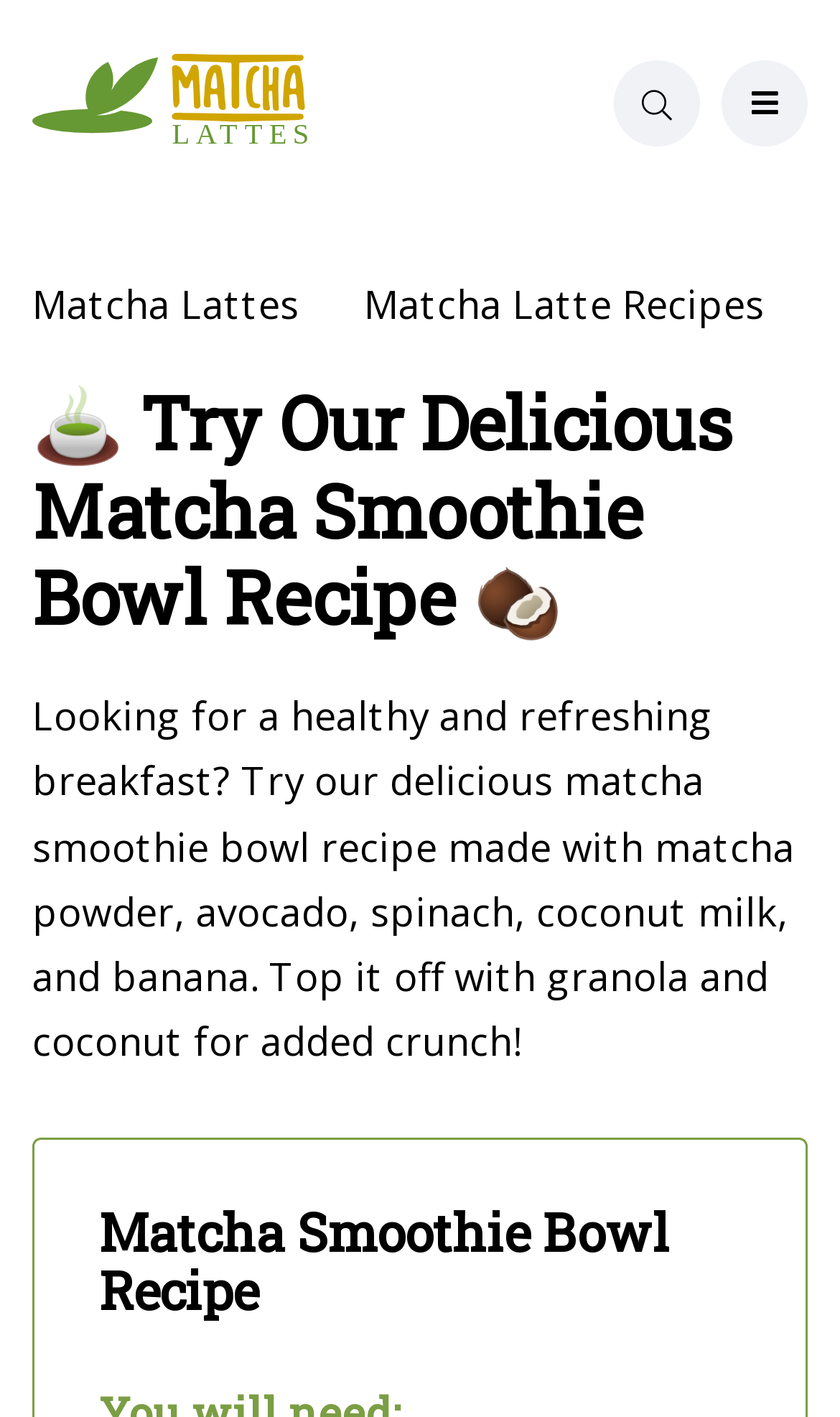Give a one-word or short phrase answer to this question: 
What is the image associated with the link 'Matcha Lattes'?

Matcha Lattes